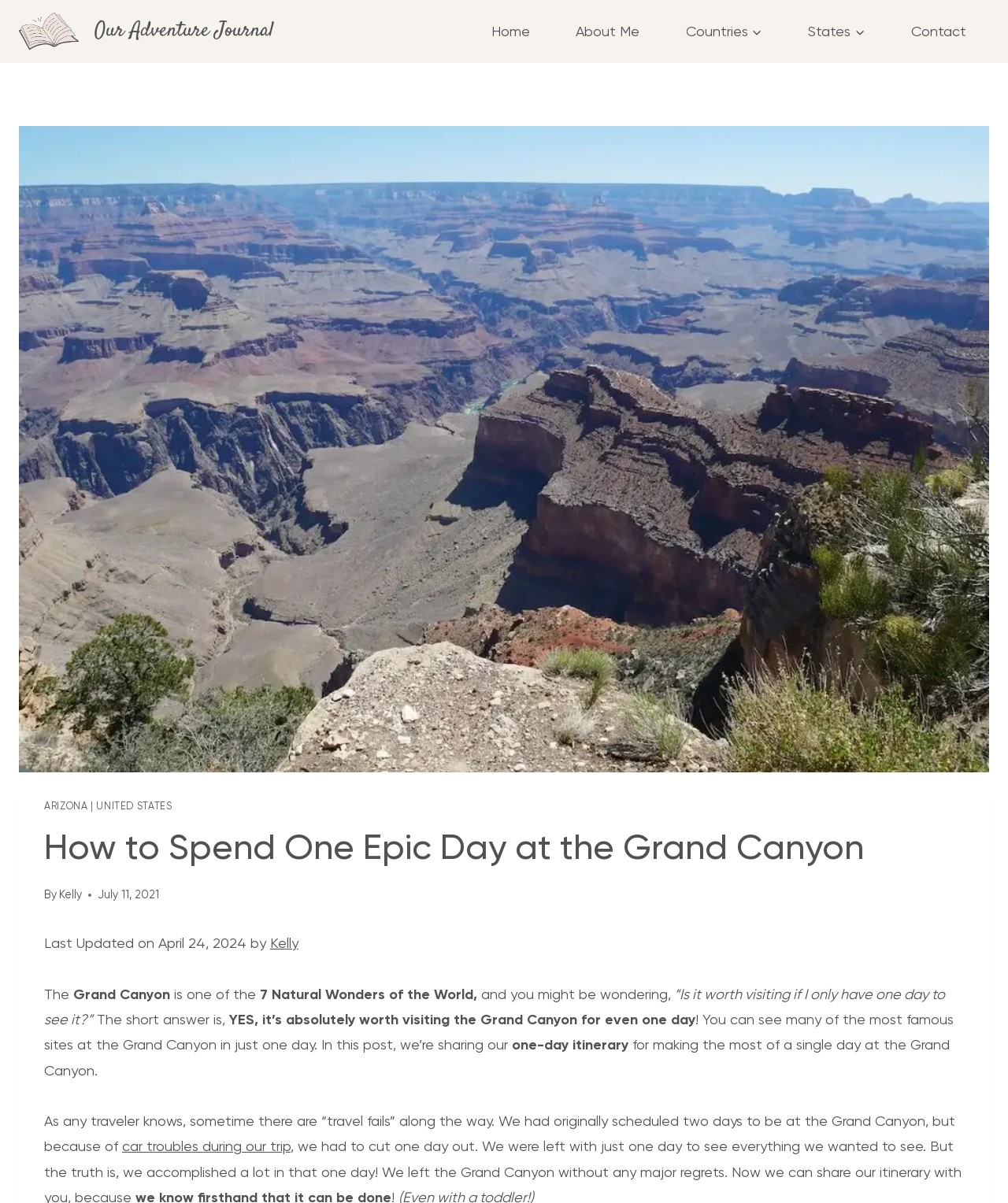Specify the bounding box coordinates of the area to click in order to execute this command: 'Click the 'Scroll to top' button'. The coordinates should consist of four float numbers ranging from 0 to 1, and should be formatted as [left, top, right, bottom].

[0.96, 0.804, 0.977, 0.818]